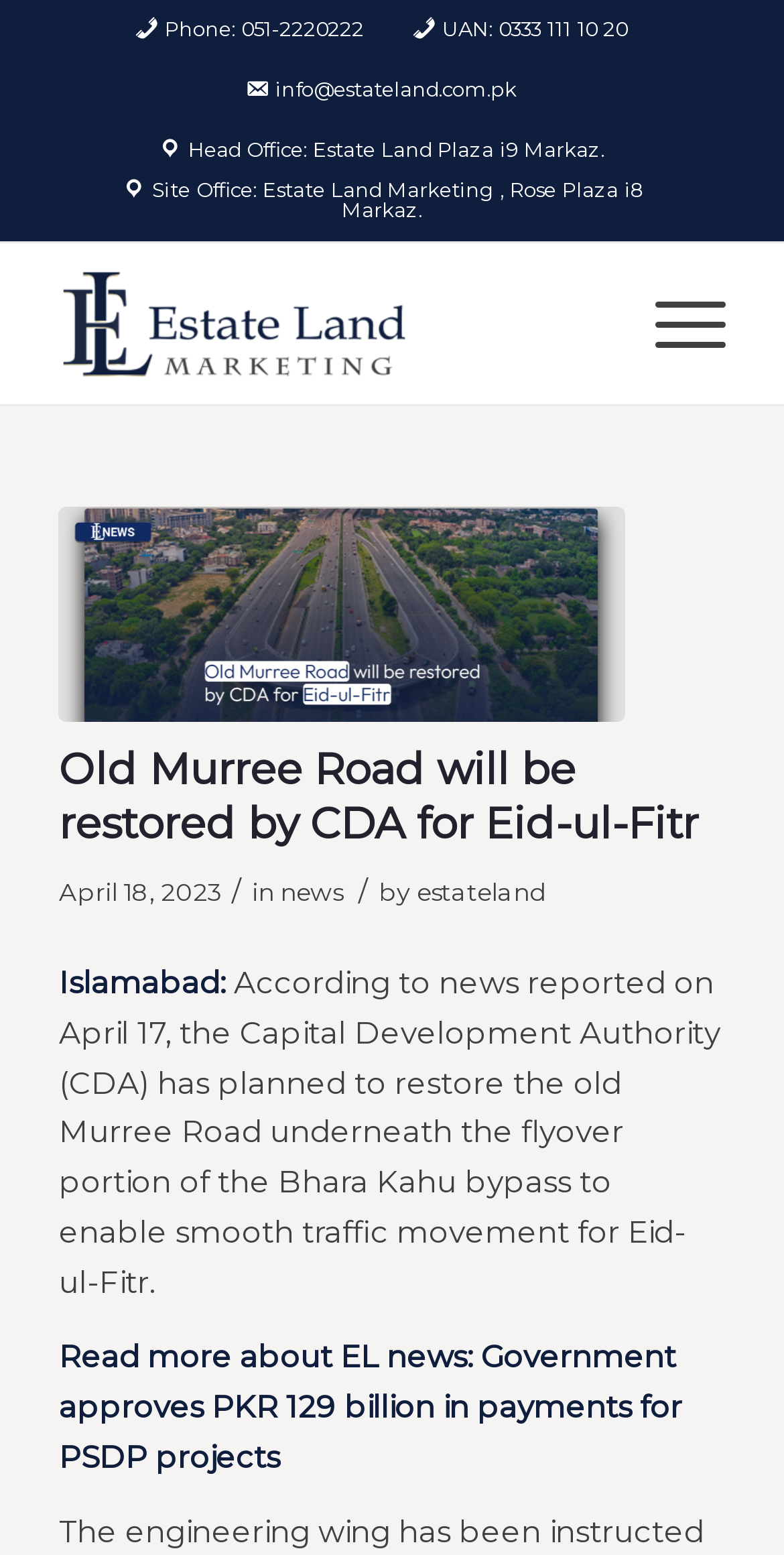Detail the various sections and features present on the webpage.

The webpage appears to be a news article or blog post from Estate Land Marketing, with a focus on a specific news story. At the top of the page, there is a header section with contact information, including phone numbers, a UAN, and an email address. Below this, there is a logo or image of Estate Land Marketing, accompanied by a link to the company's website.

To the right of the logo, there is a menu link. The main content of the page is divided into sections, with the first section featuring a large heading that reads "Old Murree Road will be restored by CDA for Eid-ul-Fitr". Below this heading, there is an image related to the news story, and a brief summary of the article.

The article itself is divided into paragraphs, with the first paragraph providing details about the Capital Development Authority's plans to restore the old Murree Road. The text is accompanied by a timestamp, indicating that the article was published on April 18, 2023.

Further down the page, there are additional links to related news stories, including one about government approvals for PSDP projects. The overall layout of the page is clean and easy to navigate, with clear headings and concise text.